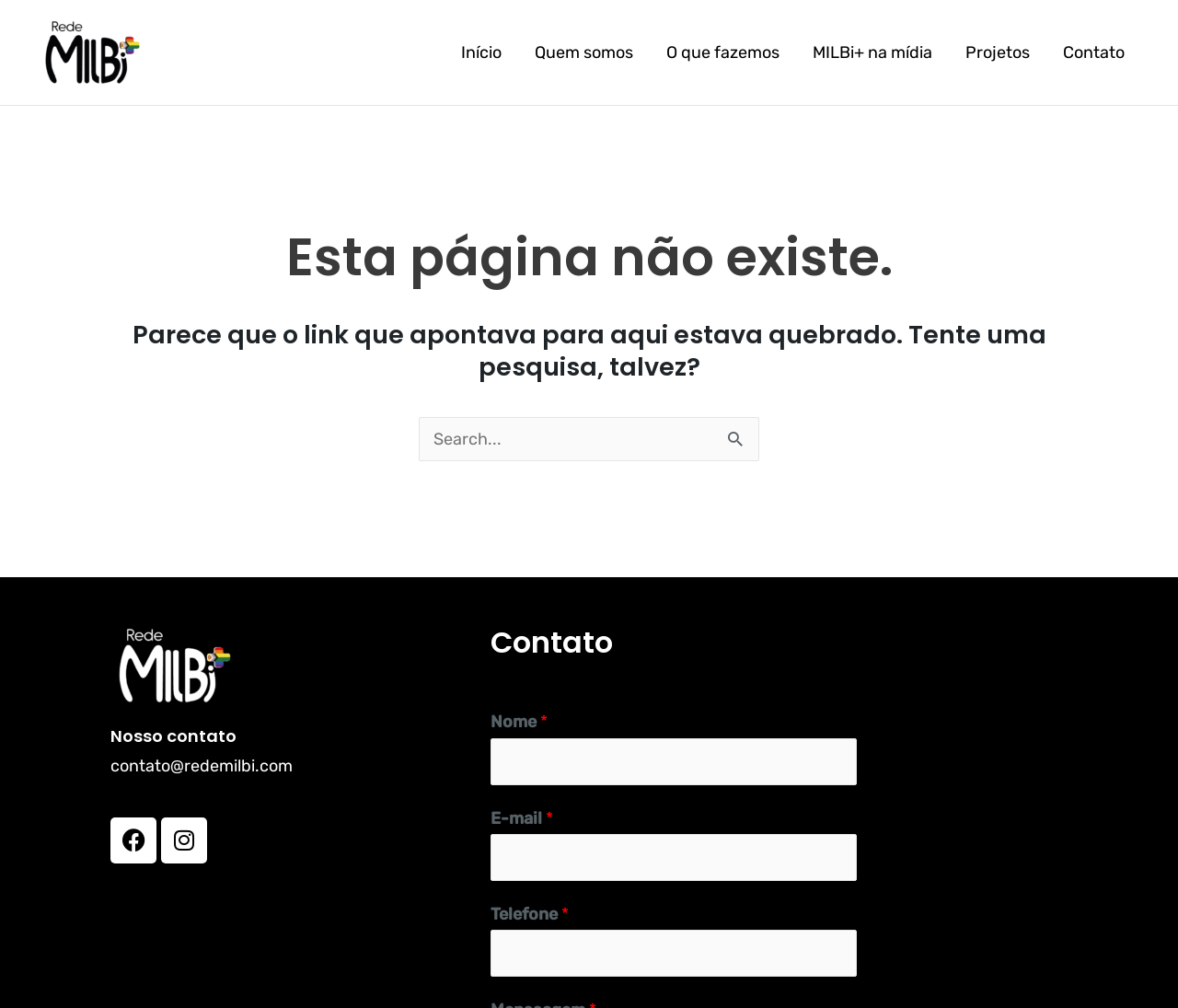What social media platforms does the organization have?
Answer the question with a single word or phrase by looking at the picture.

Facebook and Instagram